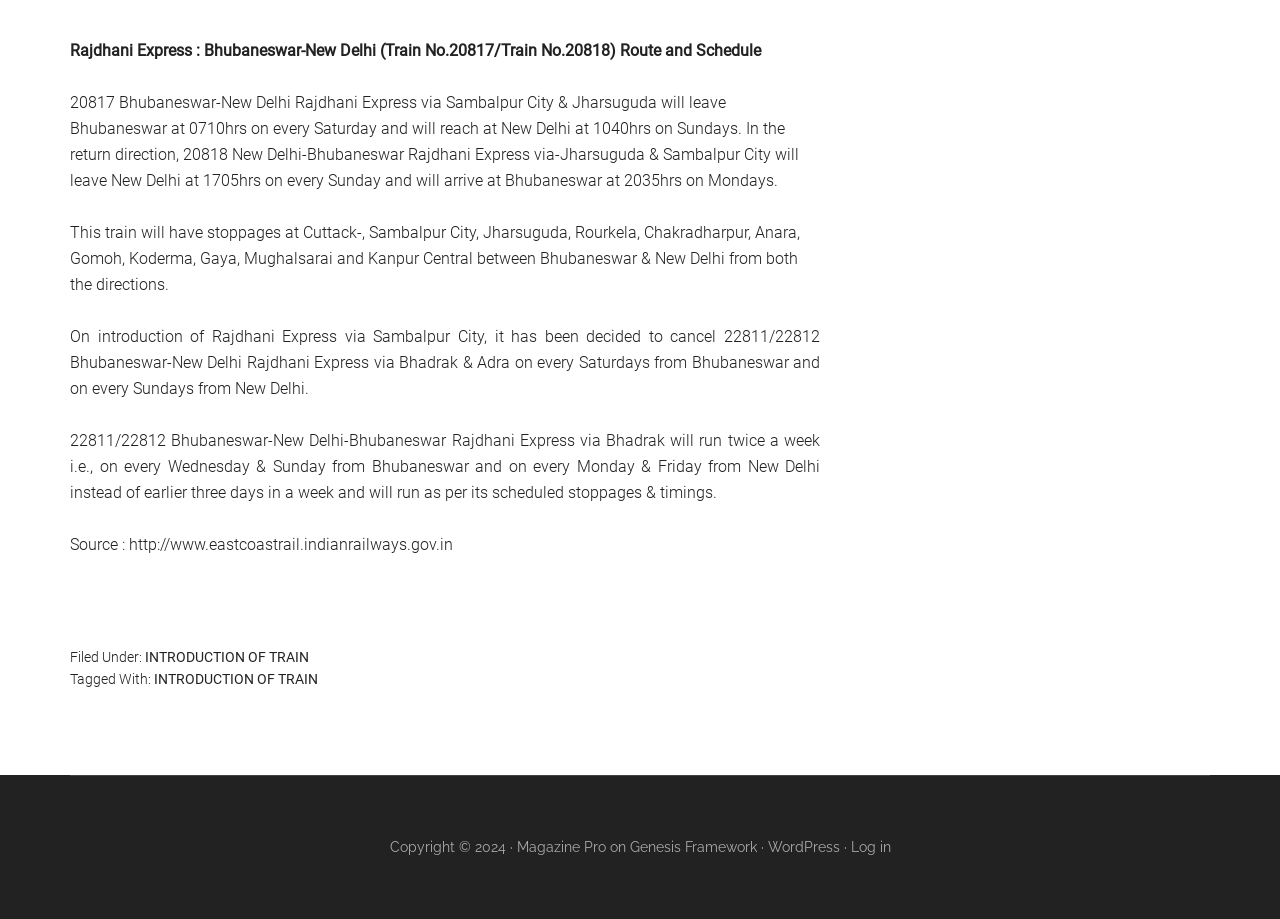Find the bounding box coordinates corresponding to the UI element with the description: "INTRODUCTION OF TRAIN". The coordinates should be formatted as [left, top, right, bottom], with values as floats between 0 and 1.

[0.113, 0.706, 0.241, 0.723]